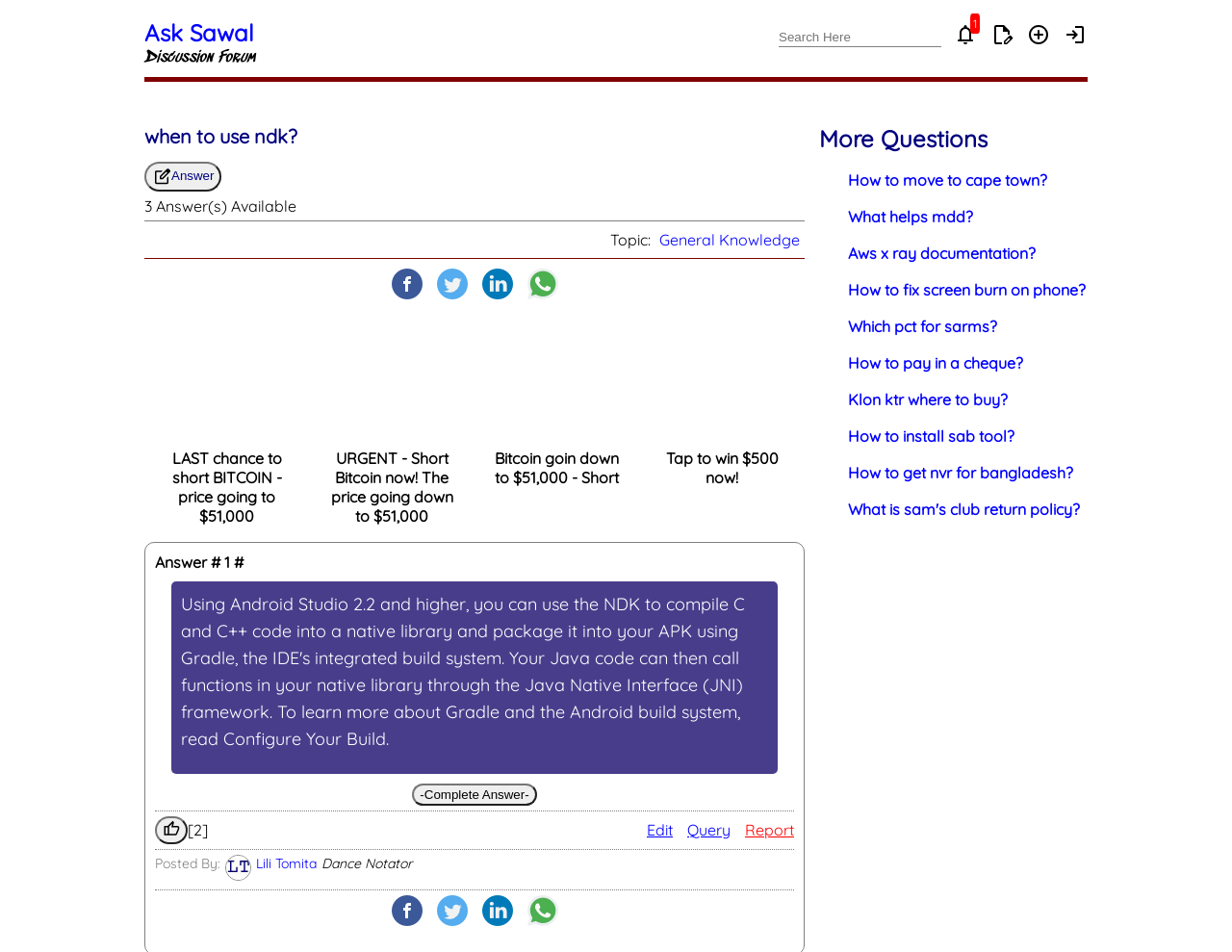Determine the bounding box coordinates for the UI element matching this description: "Aws x ray documentation?".

[0.688, 0.256, 0.841, 0.276]